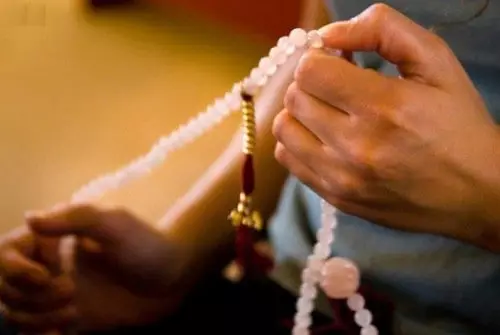Offer an in-depth description of the image.

The image captures a pair of hands delicately holding a strand of prayer beads, often used in meditation and chanting within various spiritual traditions, including Tibetan Buddhism. The beads, likely made from natural materials, reflect a sense of tranquility and focus. This practice emphasizes the importance of mindfulness and the connection to sacred texts or mantras, such as "Ohm Mana Hum," which resonates with the principles discussed in Tibetan medicine and culture. The hands are shown in a calm, purposeful manner, embodying the meditative state essential for spiritual practice. This scene illustrates the deep-rooted traditions of Tibetan culture, where rituals involving natural elements, such as stones and plants, are integral to personal and spiritual well-being.